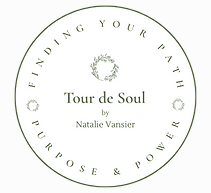What is the name of the designer of the logo? Examine the screenshot and reply using just one word or a brief phrase.

Natalie Vansier